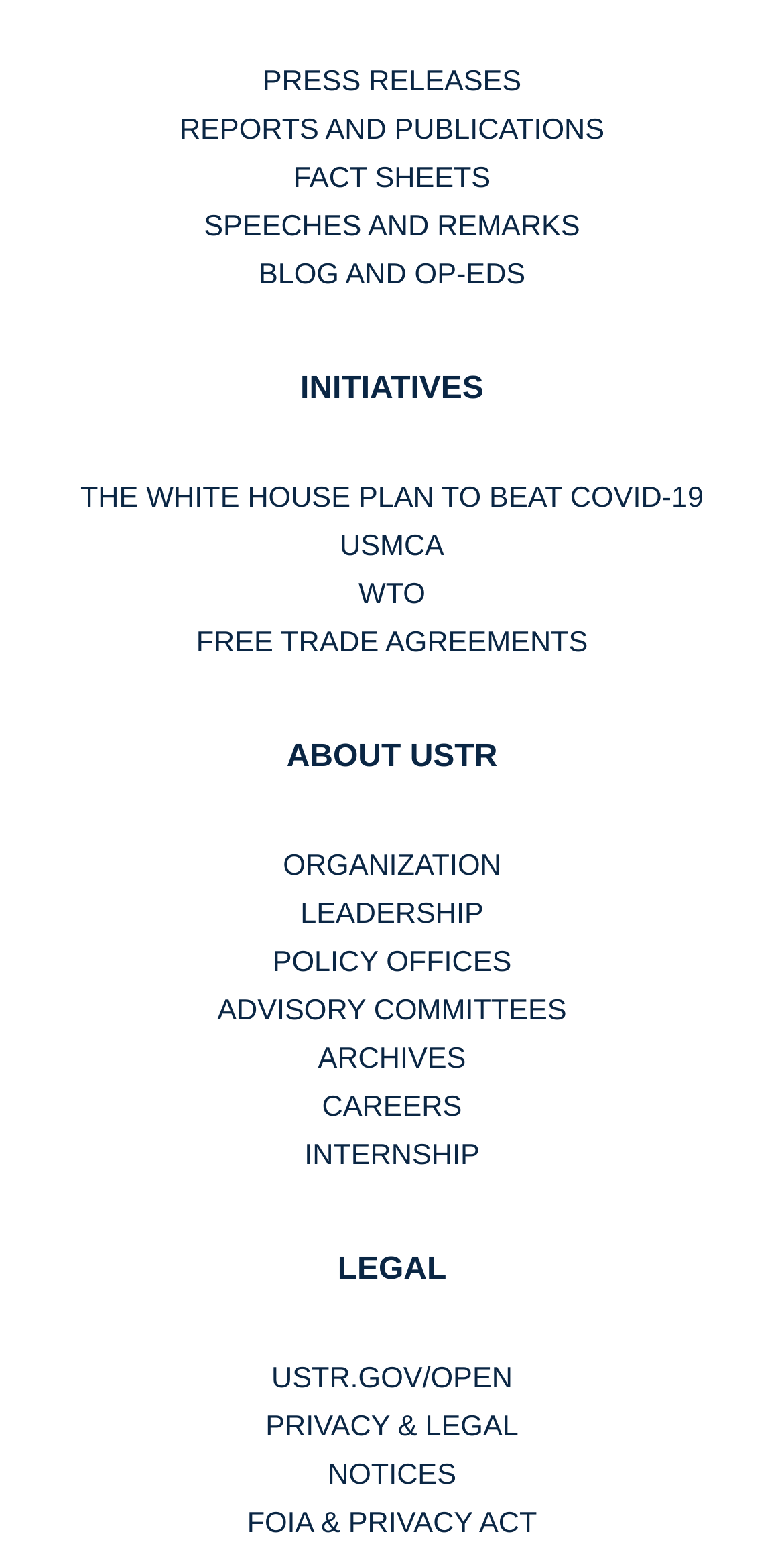Locate the bounding box coordinates of the clickable part needed for the task: "Explore initiatives".

[0.383, 0.241, 0.617, 0.264]